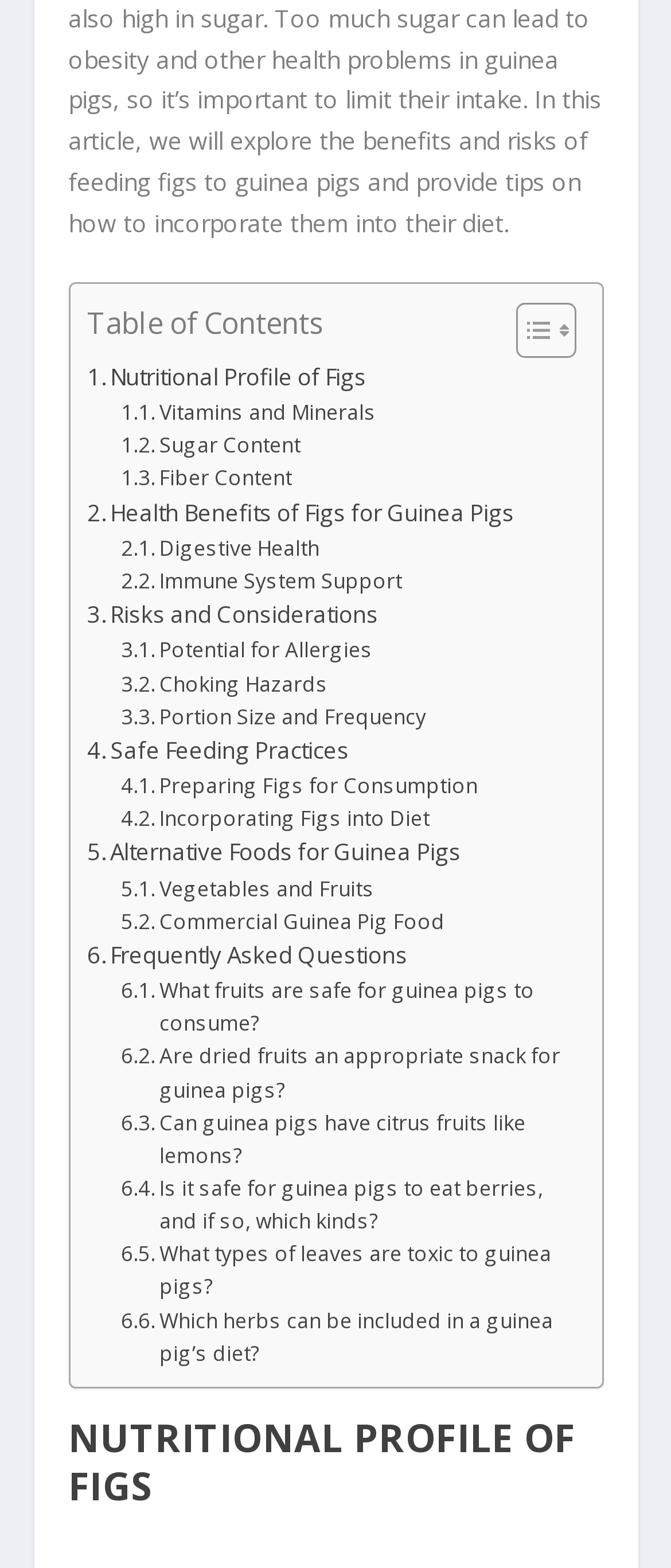Determine the bounding box coordinates of the clickable area required to perform the following instruction: "Read about Nutritional Profile of Figs". The coordinates should be represented as four float numbers between 0 and 1: [left, top, right, bottom].

[0.129, 0.328, 0.547, 0.351]